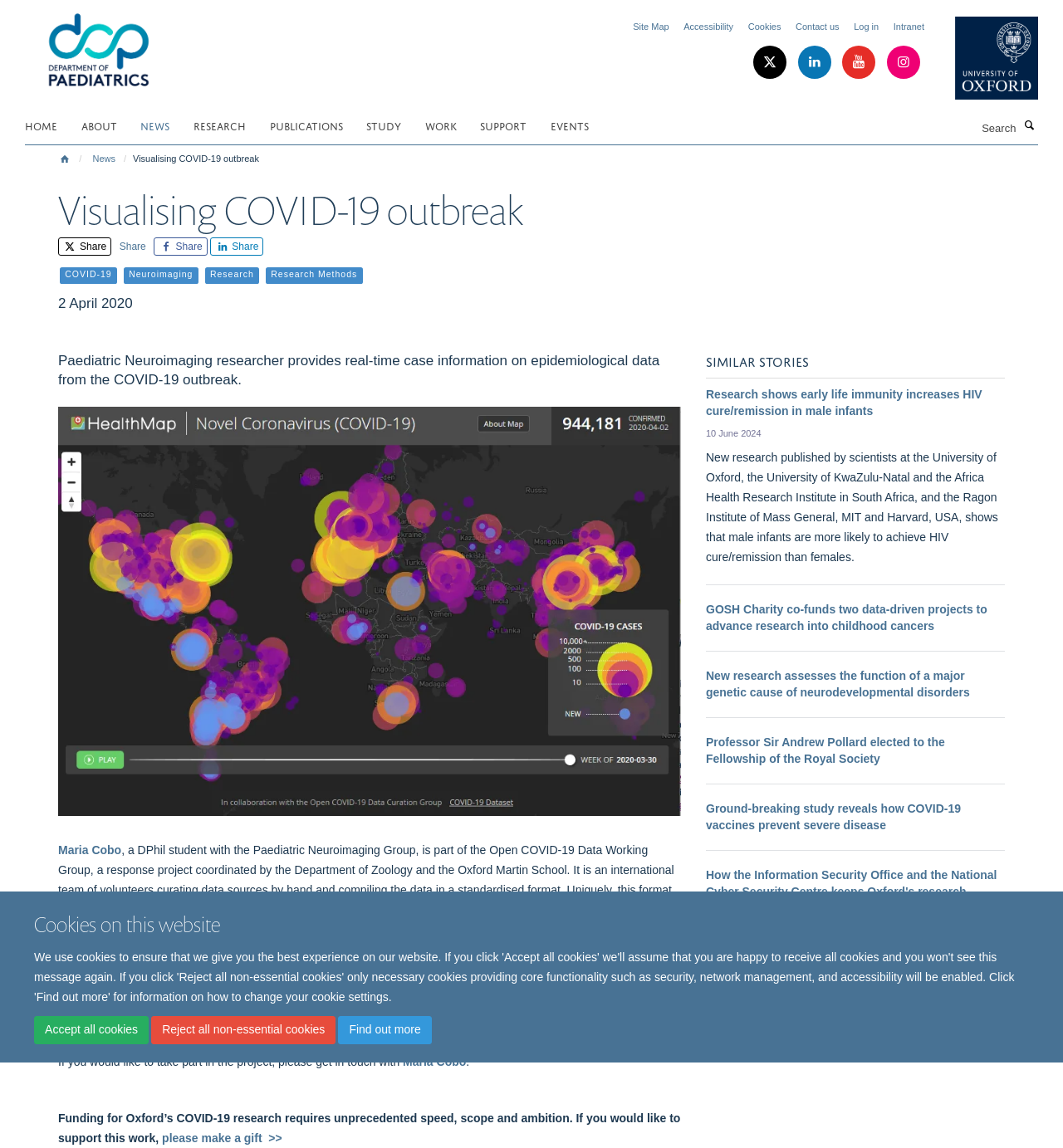Kindly determine the bounding box coordinates of the area that needs to be clicked to fulfill this instruction: "Visit the 'About us' page".

None